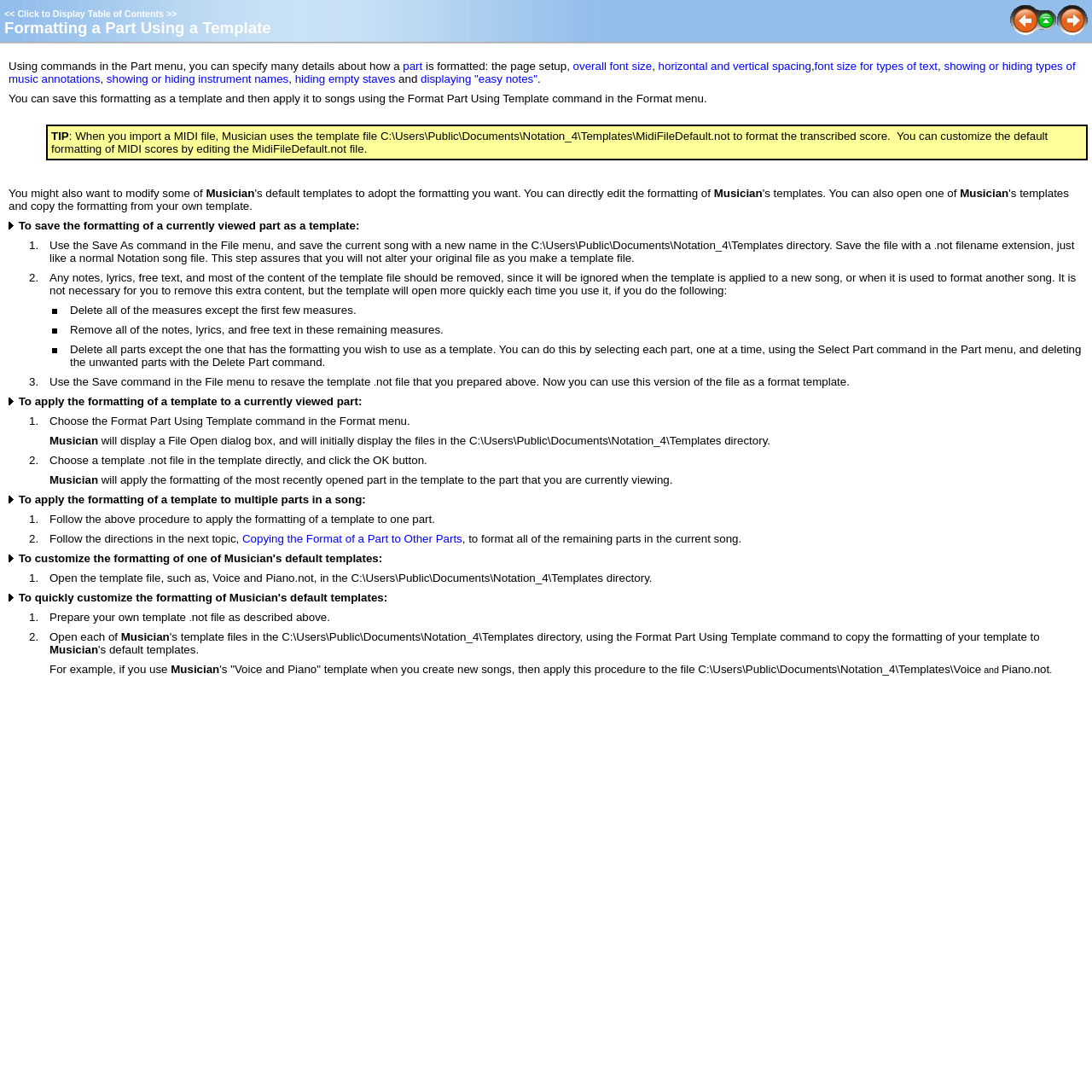Provide a single word or phrase to answer the given question: 
What can be specified using commands in the Part menu?

Many details about part formatting